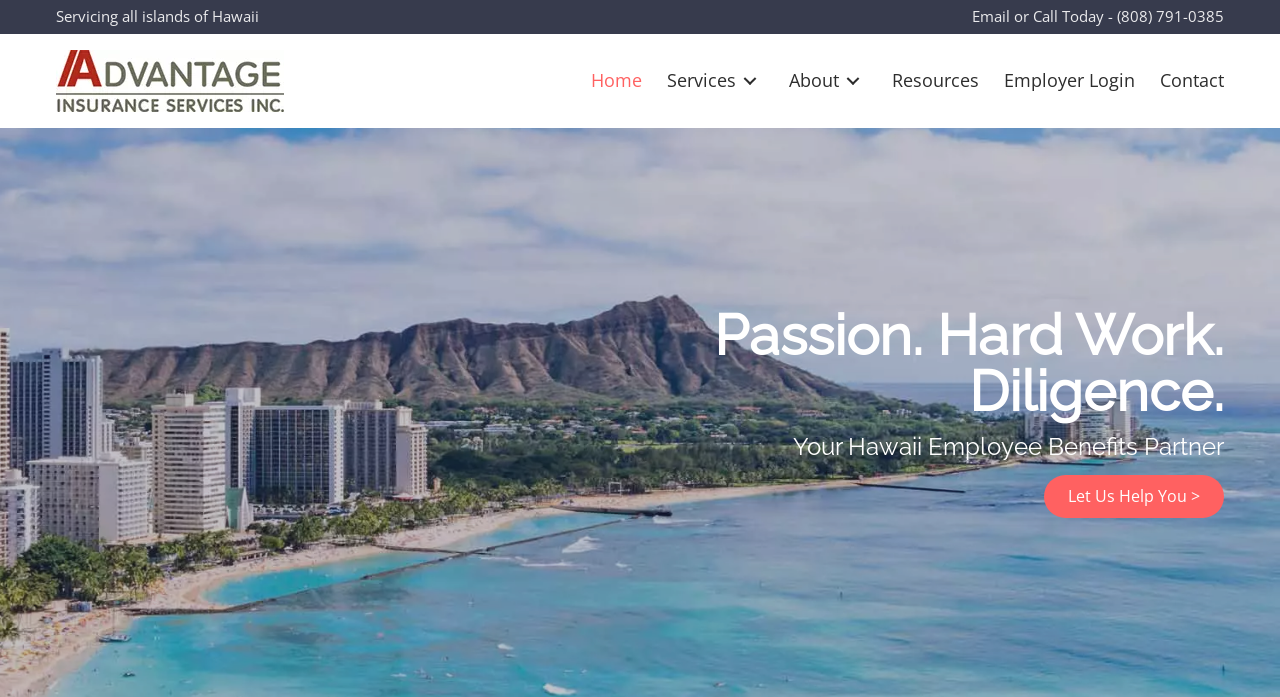What can I do on this webpage?
Please provide a detailed answer to the question.

I found the purpose of the webpage by looking at the links and headings, which suggest that the webpage is for getting insurance services, specifically for employees in Hawaii.